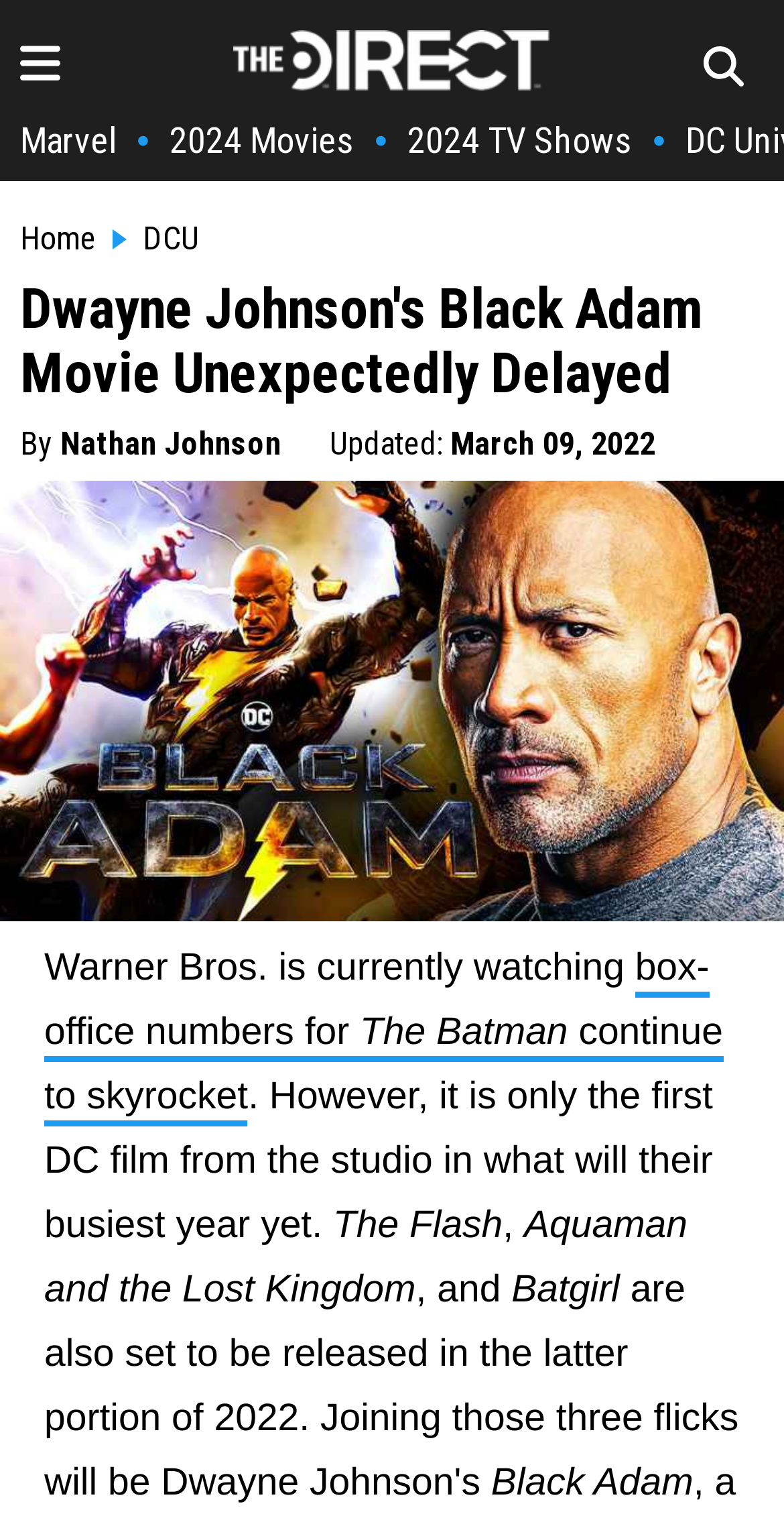Locate the bounding box coordinates of the clickable area needed to fulfill the instruction: "go to The Direct Homepage".

[0.297, 0.042, 0.703, 0.065]